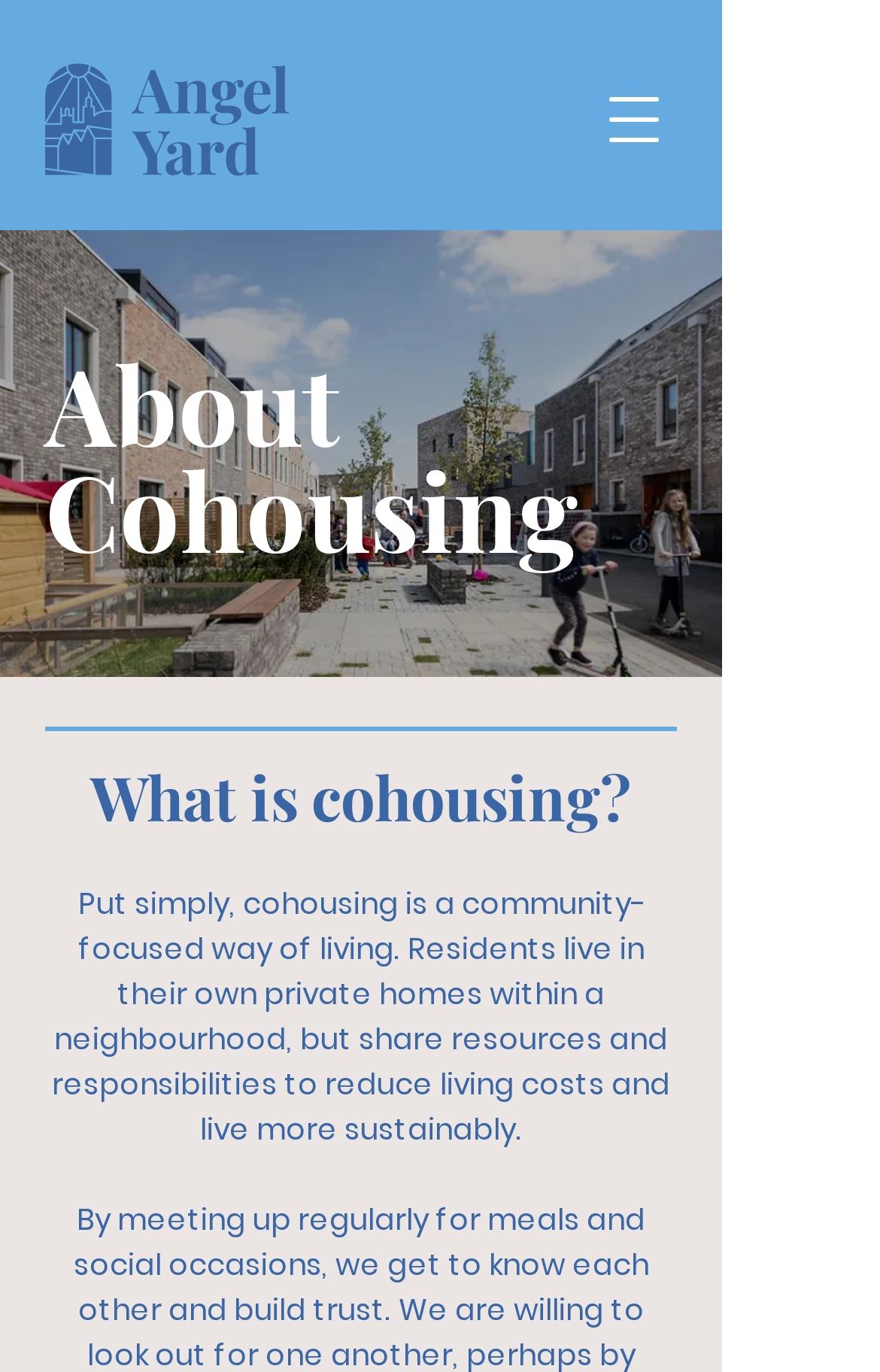Given the element description aria-label="Open navigation menu", predict the bounding box coordinates for the UI element in the webpage screenshot. The format should be (top-left x, top-left y, bottom-right x, bottom-right y), and the values should be between 0 and 1.

[0.656, 0.046, 0.785, 0.128]